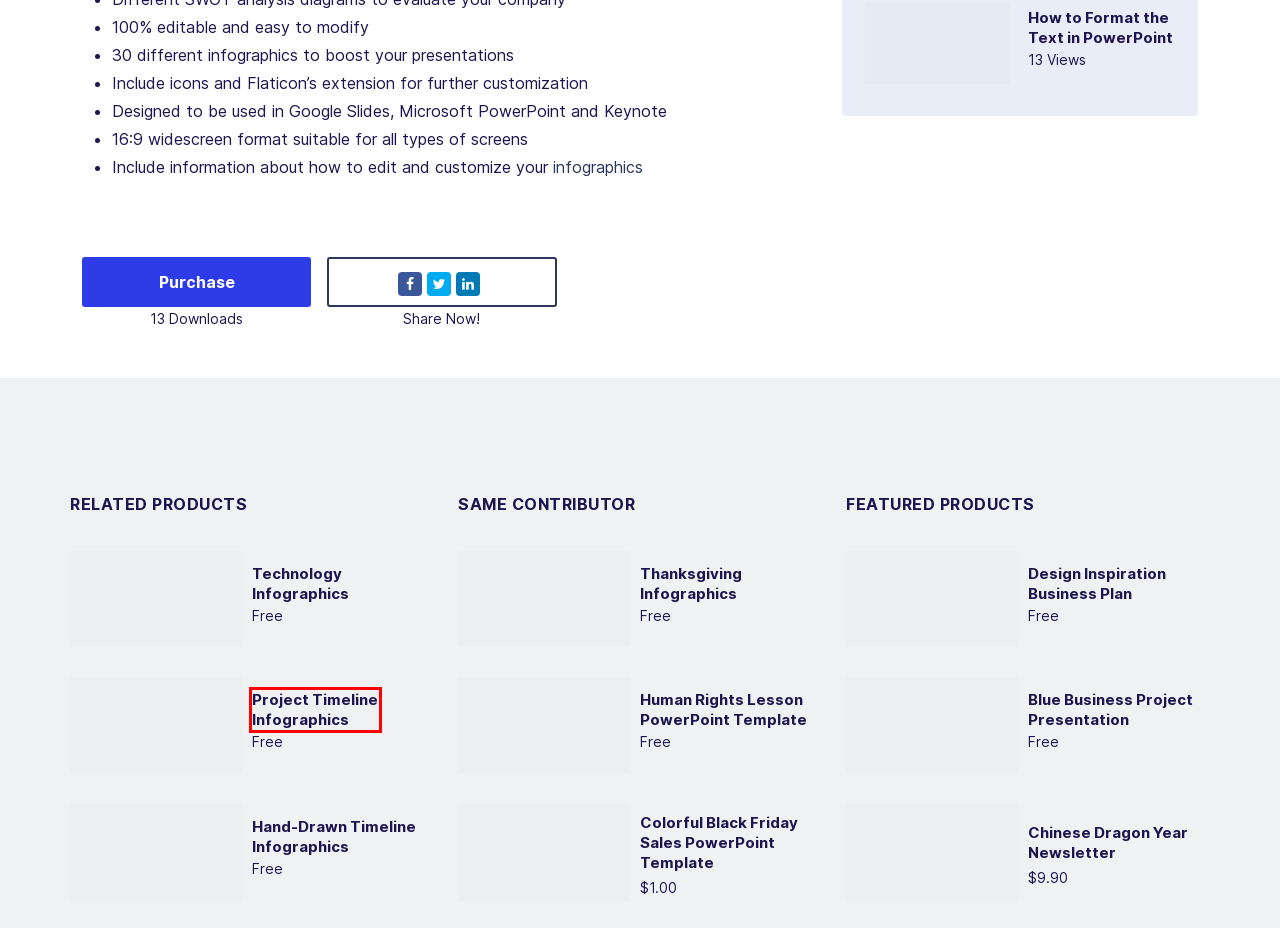Given a screenshot of a webpage with a red bounding box, please pick the webpage description that best fits the new webpage after clicking the element inside the bounding box. Here are the candidates:
A. How to Format the Text in PowerPoint - GreatPPT
B. Free Hand-Drawn Timeline Infographics for PowerPoint Templates
C. Free Project Timeline Infographics for PowerPoint Templates
D. Blue Business Project Presentation - GreatPPT
E. Human Rights Lesson PowerPoint Template Free Download
F. Colorful Black Friday Sales PowerPoint Template & Slides Theme
G. Chinese Dragon Year Newsletter PowerPoint Template & Theme
H. Free Thanksgiving Infographics for PowerPoint Template

C